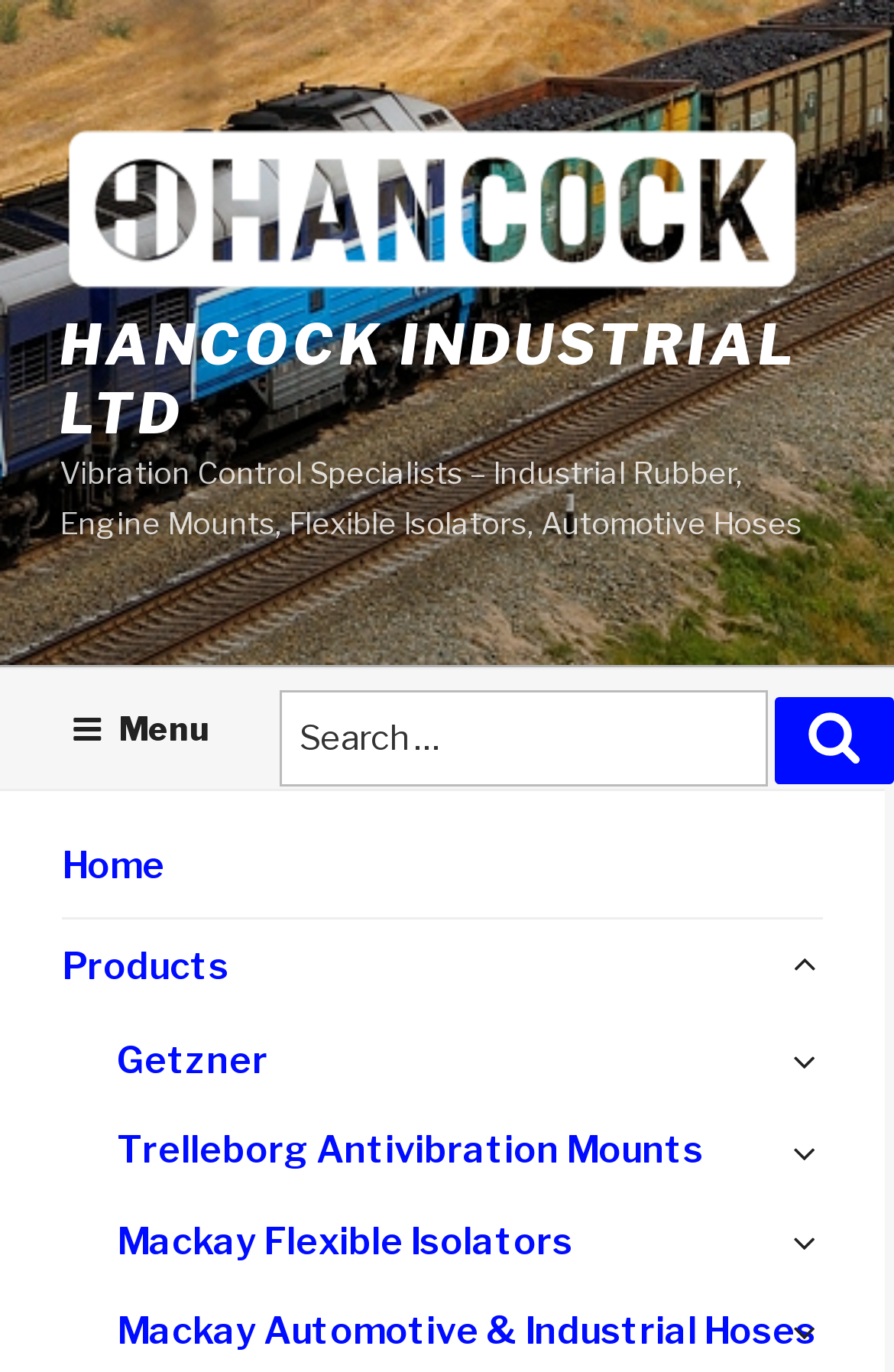Show the bounding box coordinates of the region that should be clicked to follow the instruction: "Go to Hancock Industrial Ltd homepage."

[0.067, 0.087, 0.933, 0.228]